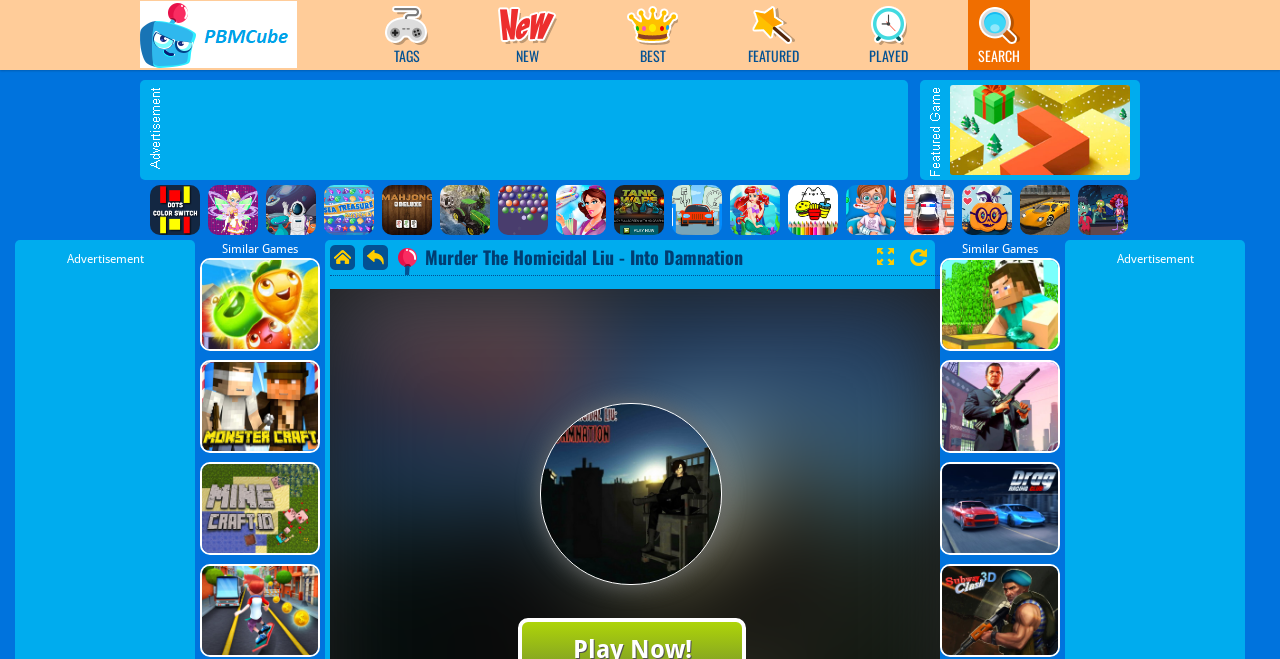Pinpoint the bounding box coordinates for the area that should be clicked to perform the following instruction: "Play Dot Color Switch game".

[0.117, 0.281, 0.156, 0.357]